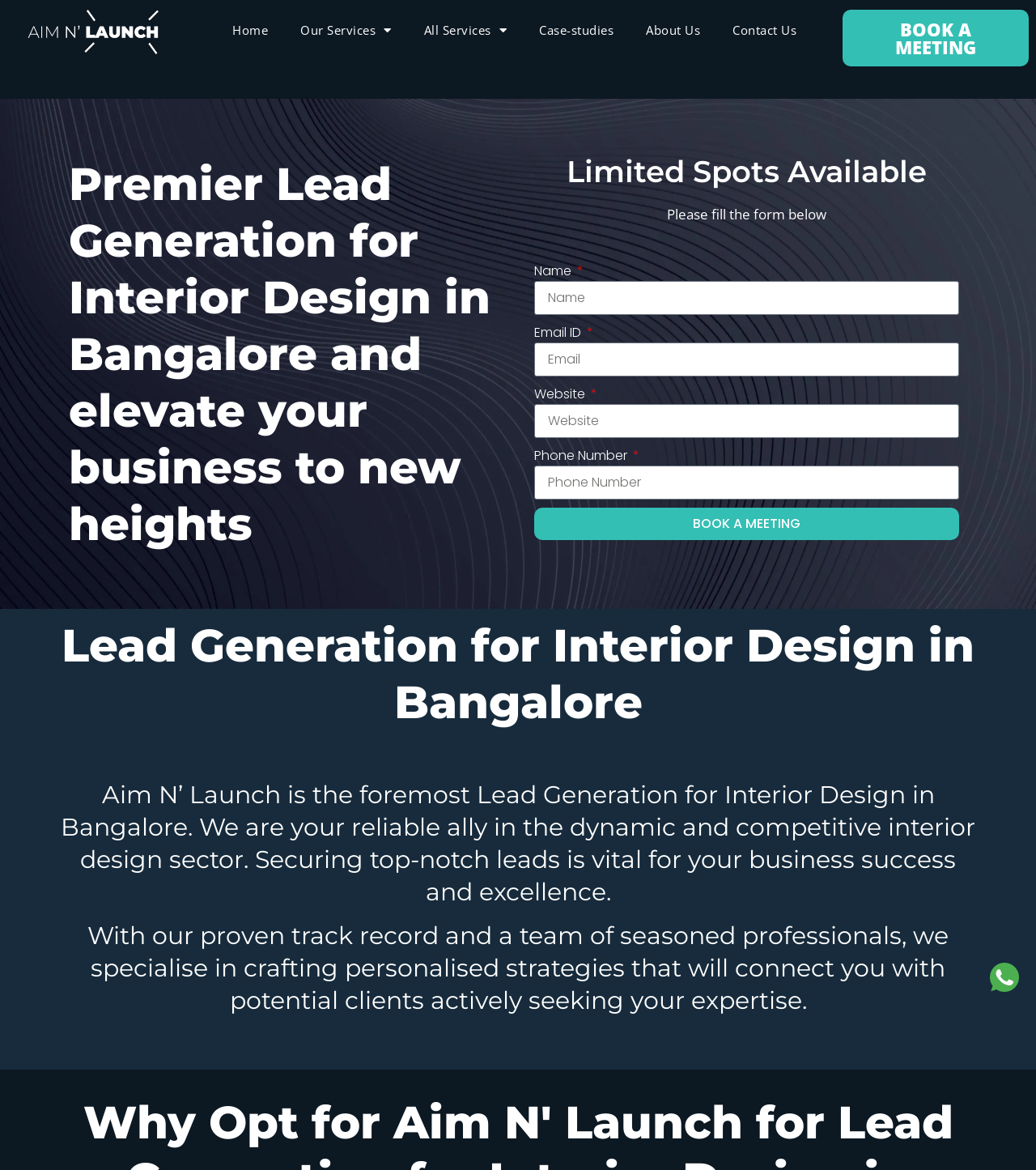Using the format (top-left x, top-left y, bottom-right x, bottom-right y), provide the bounding box coordinates for the described UI element. All values should be floating point numbers between 0 and 1: parent_node: Email ID name="form_fields[email]" placeholder="Email"

[0.516, 0.293, 0.926, 0.322]